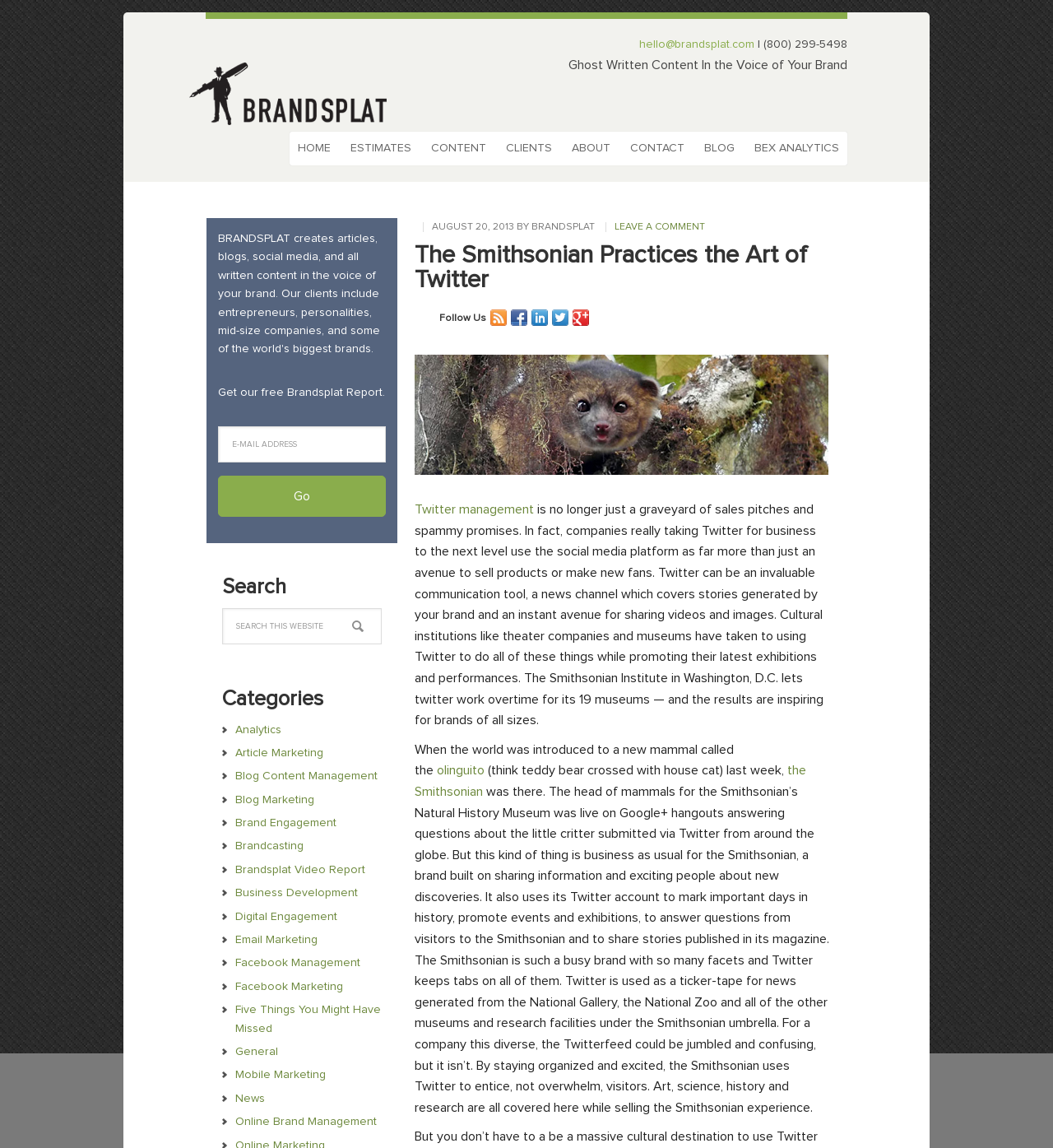Reply to the question with a brief word or phrase: What is the purpose of Twitter for the Smithsonian?

Communication tool